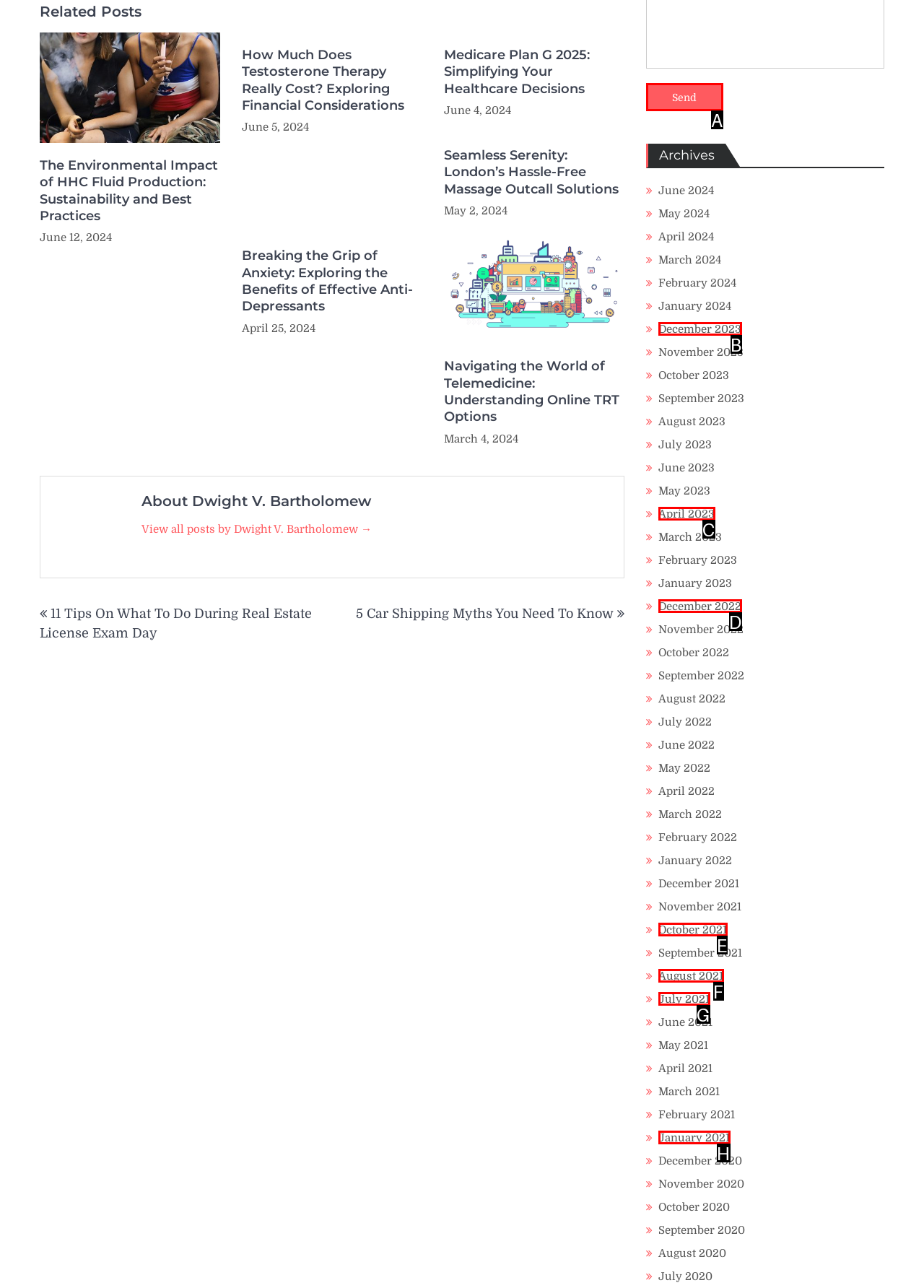Identify the matching UI element based on the description: value="Send"
Reply with the letter from the available choices.

A